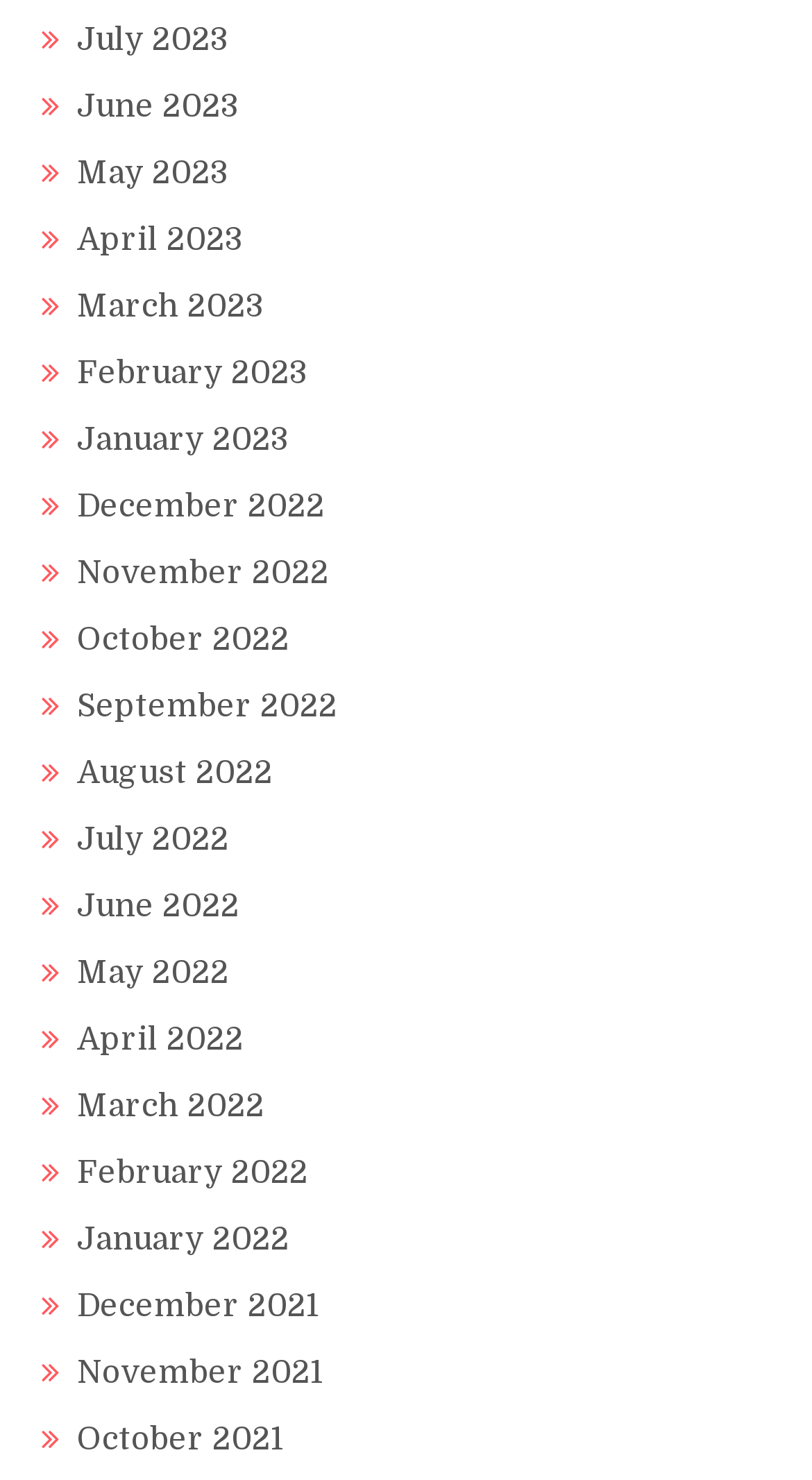Please specify the bounding box coordinates of the clickable section necessary to execute the following command: "go to June 2022".

[0.095, 0.599, 0.295, 0.624]